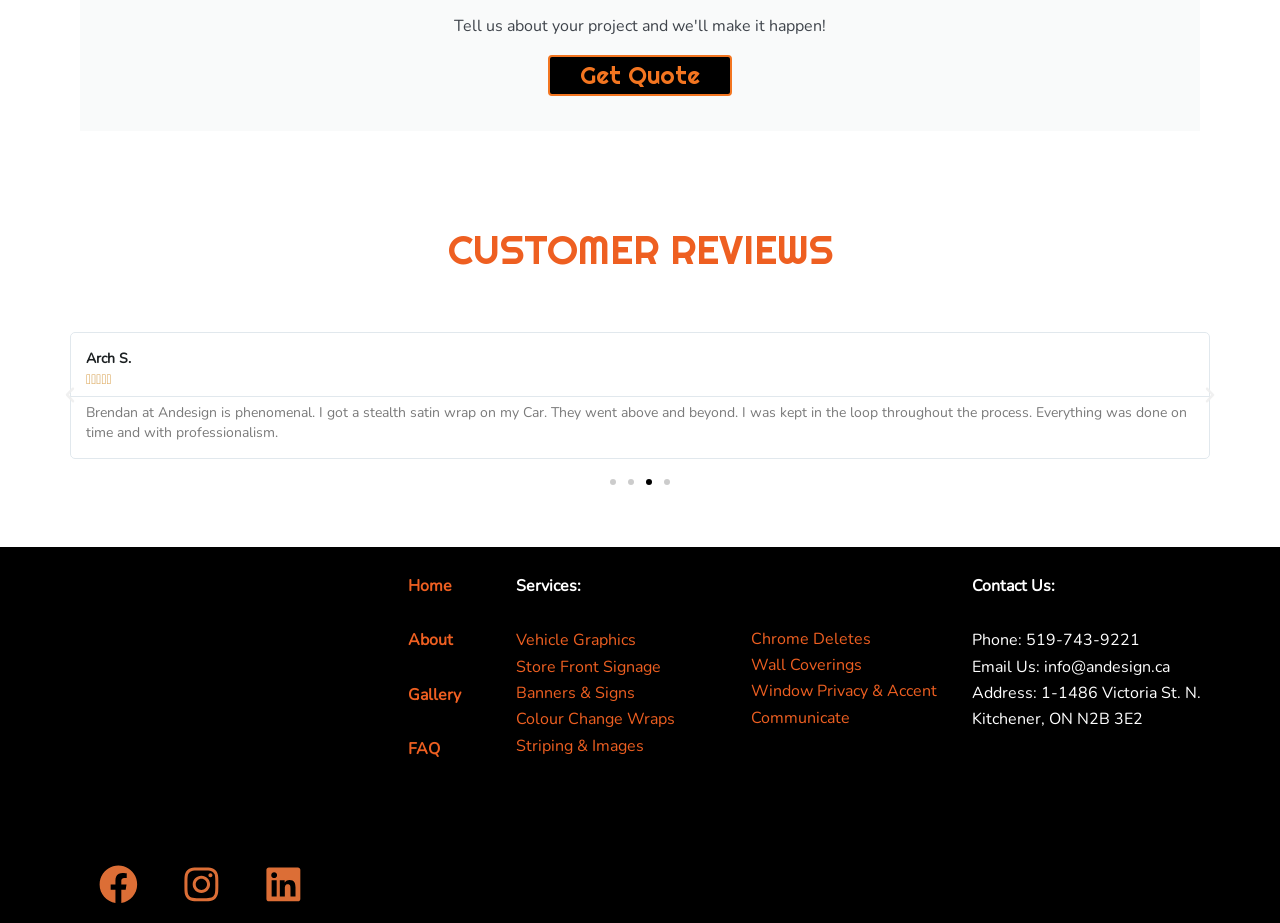Determine the bounding box coordinates of the region that needs to be clicked to achieve the task: "go to Home page".

None